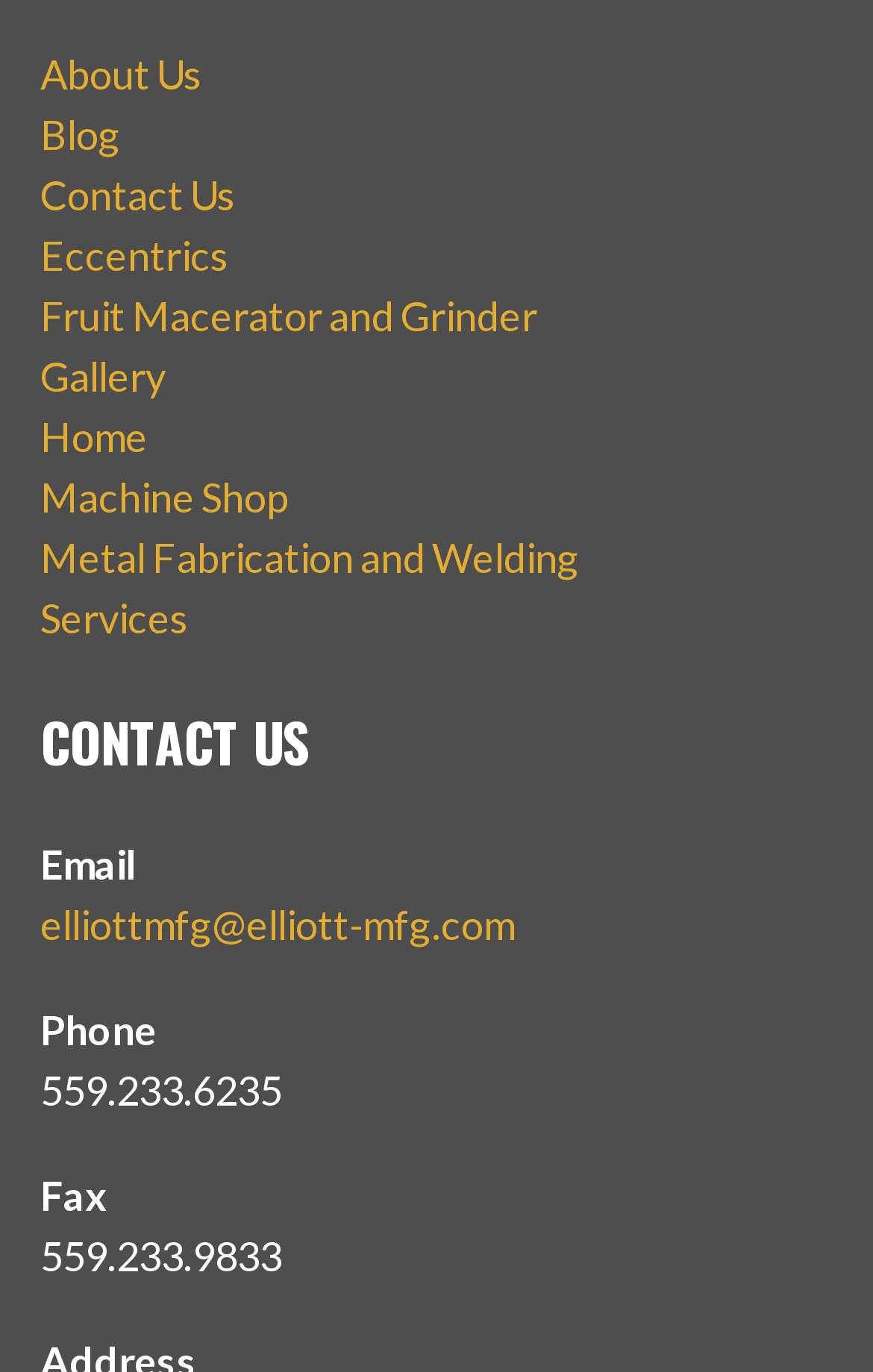Give a succinct answer to this question in a single word or phrase: 
What is the phone number listed?

559.233.6235